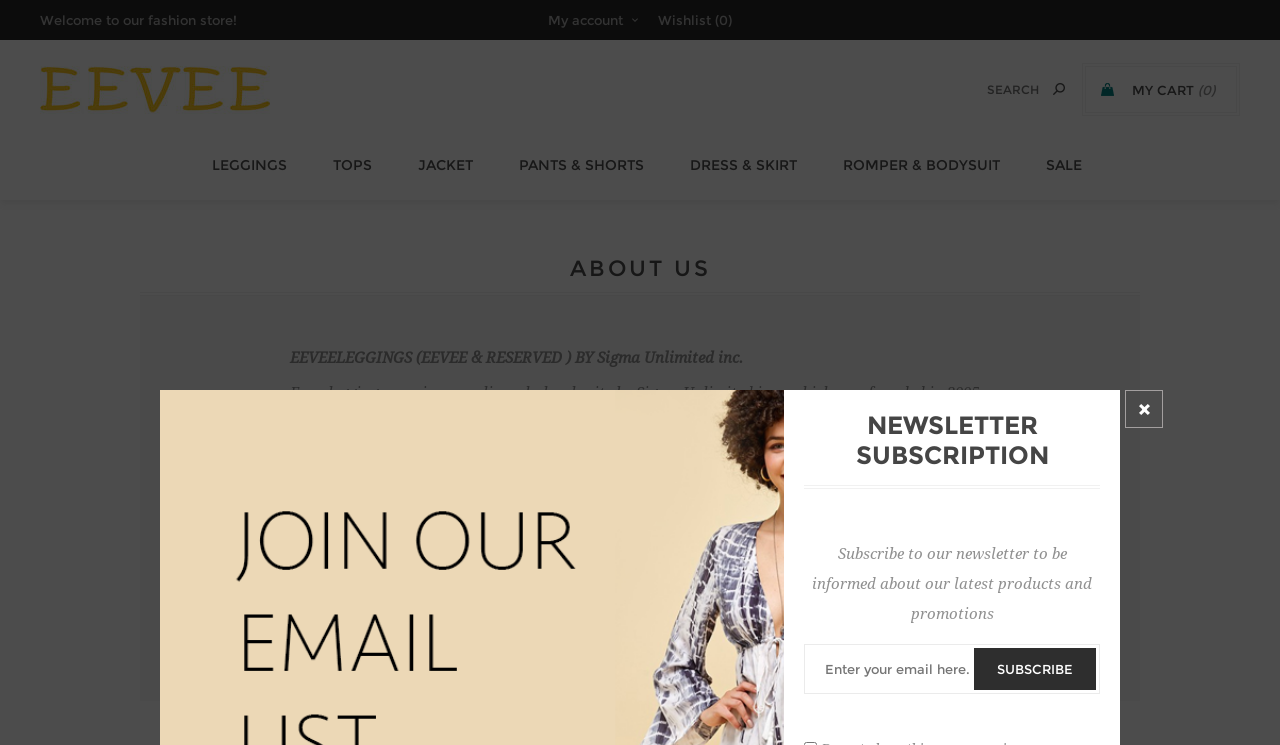What is the purpose of the textbox?
Provide a well-explained and detailed answer to the question.

The textbox has a description 'Search store' and is accompanied by a 'Search' button, suggesting that its purpose is to allow users to search for products in the store.